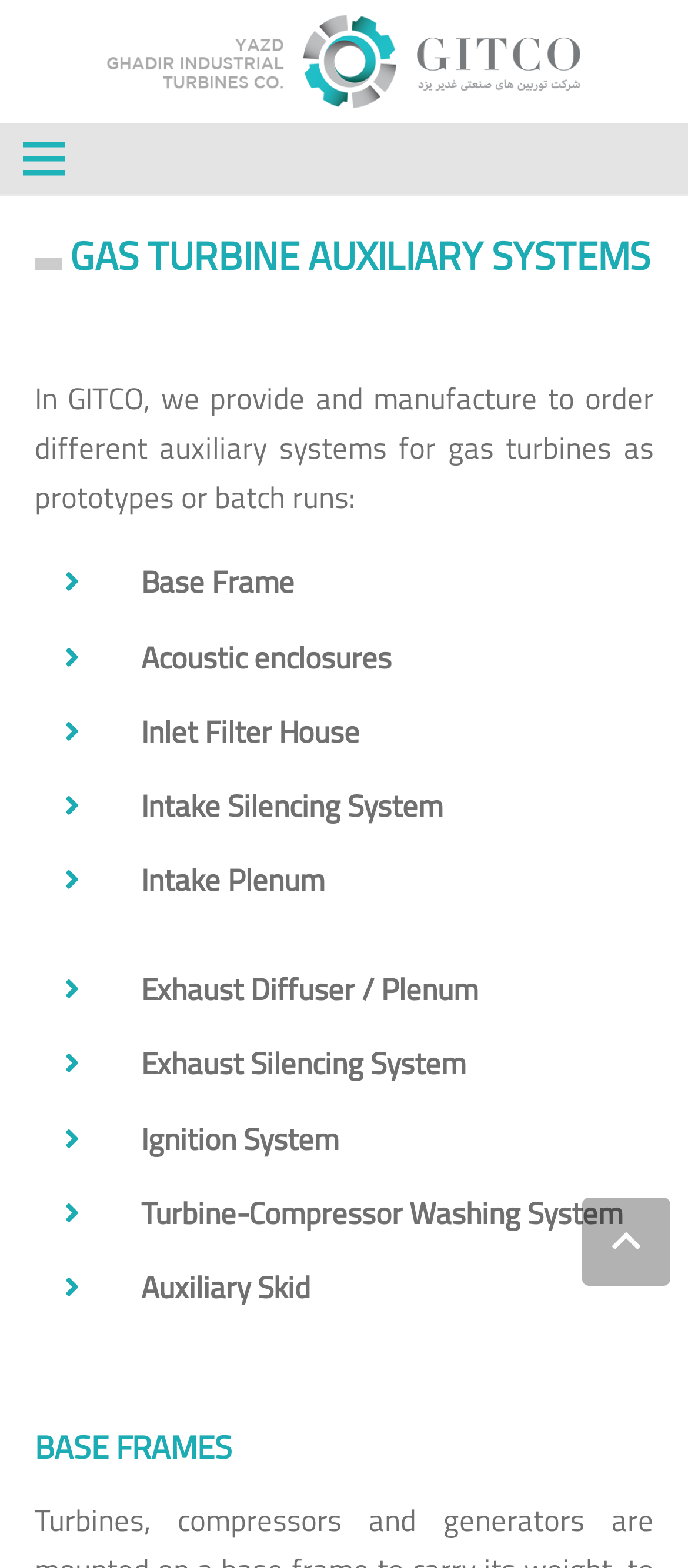Show the bounding box coordinates for the HTML element described as: "aria-label="Link"".

[0.148, 0.006, 0.852, 0.073]